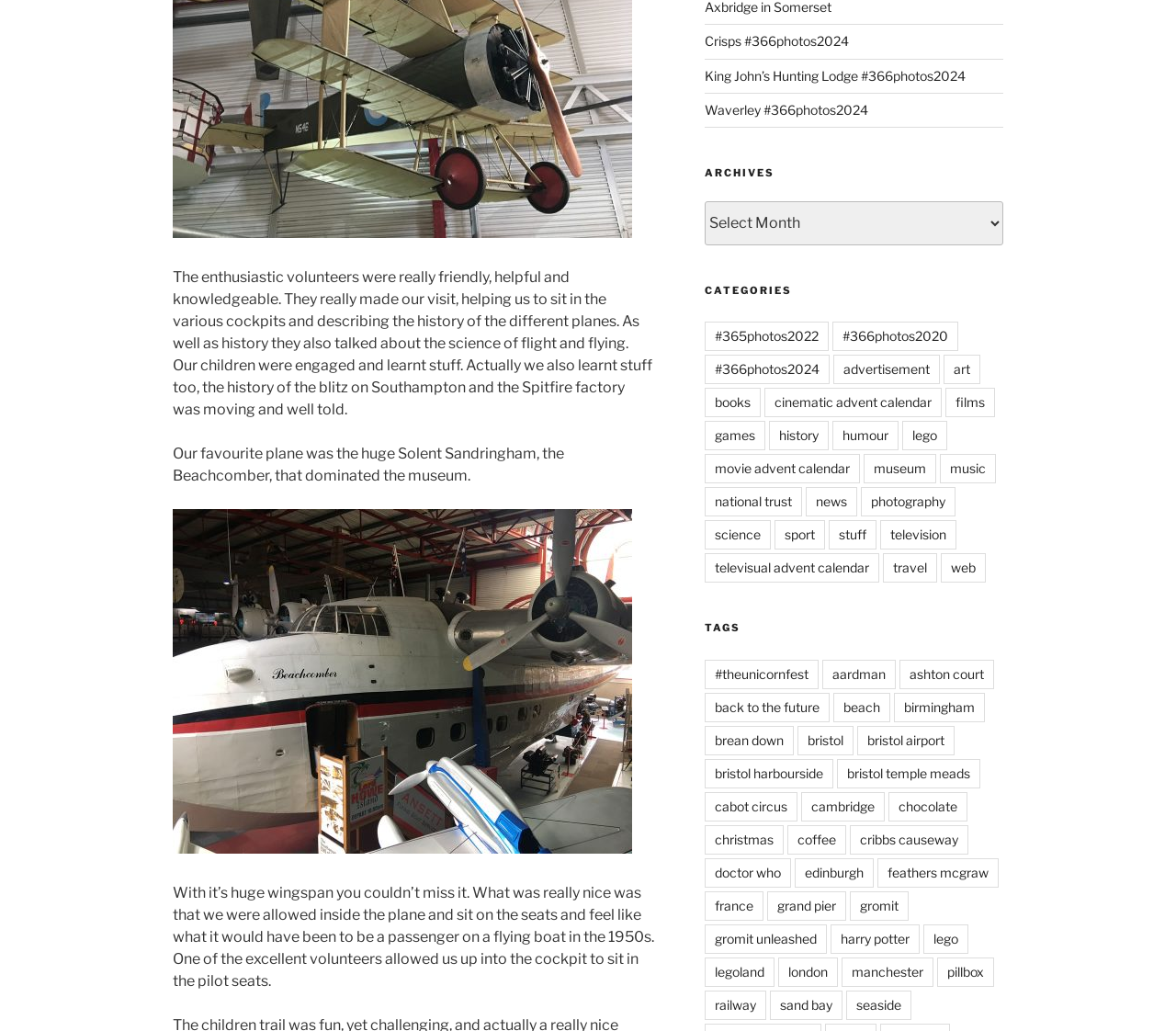What is the enthusiastic volunteers helping with?
Answer the question in as much detail as possible.

Based on the text 'The enthusiastic volunteers were really friendly, helpful and knowledgeable. They really made our visit, helping us to sit in the various cockpits and describing the history of the different planes.', it can be inferred that the enthusiastic volunteers are helping with explaining the history of planes.